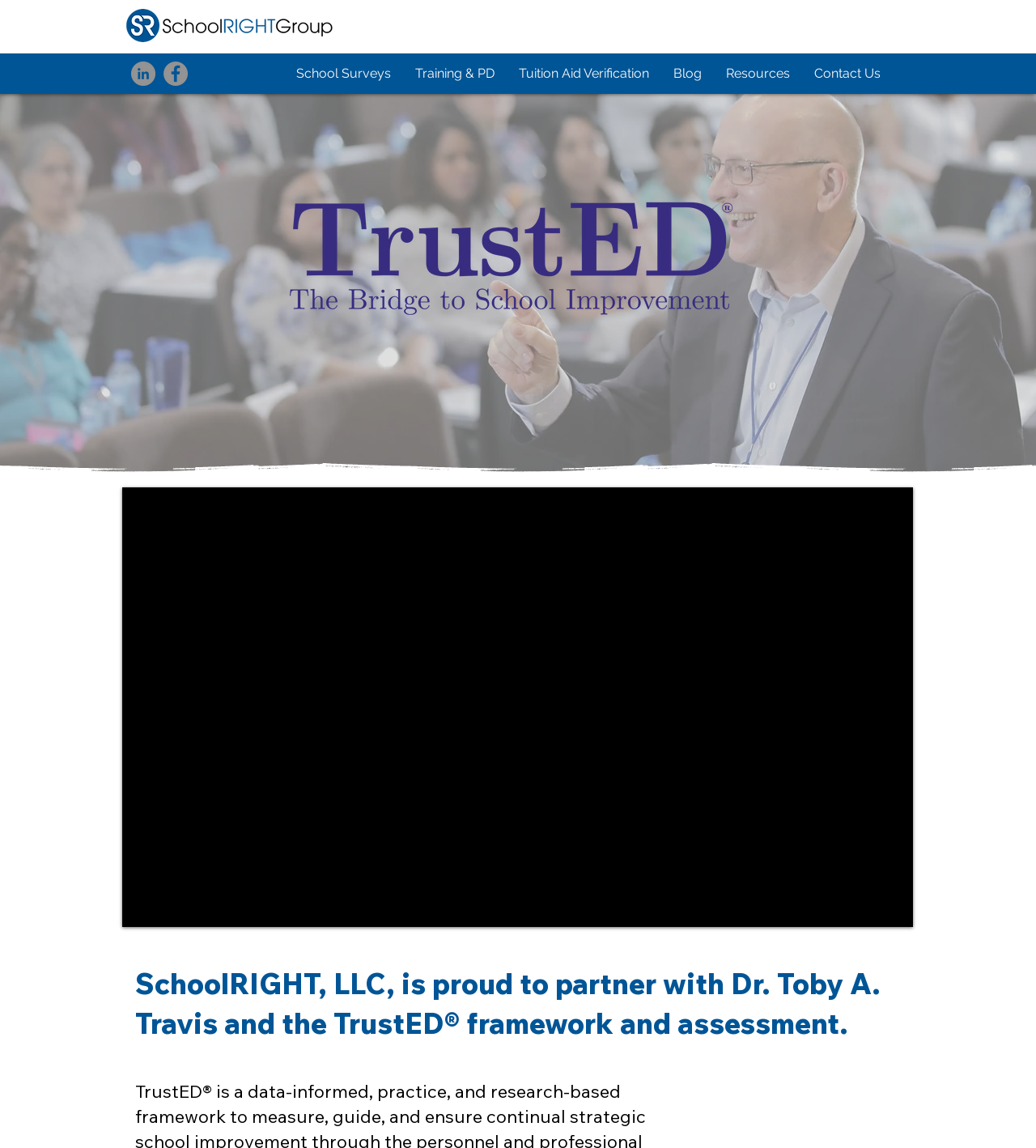Give a comprehensive overview of the webpage, including key elements.

The webpage is about SchoolRight, a resource for school leaders. At the top left, there is a logo, "SR New Slogan Circle-trans-white.png", which is a circular image with a white background. Below the logo, there is a social bar with links to LinkedIn and Facebook, represented by their respective icons.

To the right of the social bar, there is a navigation menu labeled "Site" that contains several links, including "School Surveys", "Training & PD", "Tuition Aid Verification", "Blog", "Resources", and "Contact Us". These links are arranged horizontally, with "School Surveys" on the left and "Contact Us" on the right.

Below the navigation menu, there is a large image that spans the entire width of the page, "TrustEd Leadership Dr. Toby Travis Lecture". This image is followed by another image, "TrustED no bridge.png", which is positioned to the right of center.

At the bottom of the page, there is a heading that reads, "SchoolRIGHT, LLC, is proud to partner with Dr. Toby A. Travis and the TrustED framework and assessment." This heading is centered and takes up most of the width of the page.